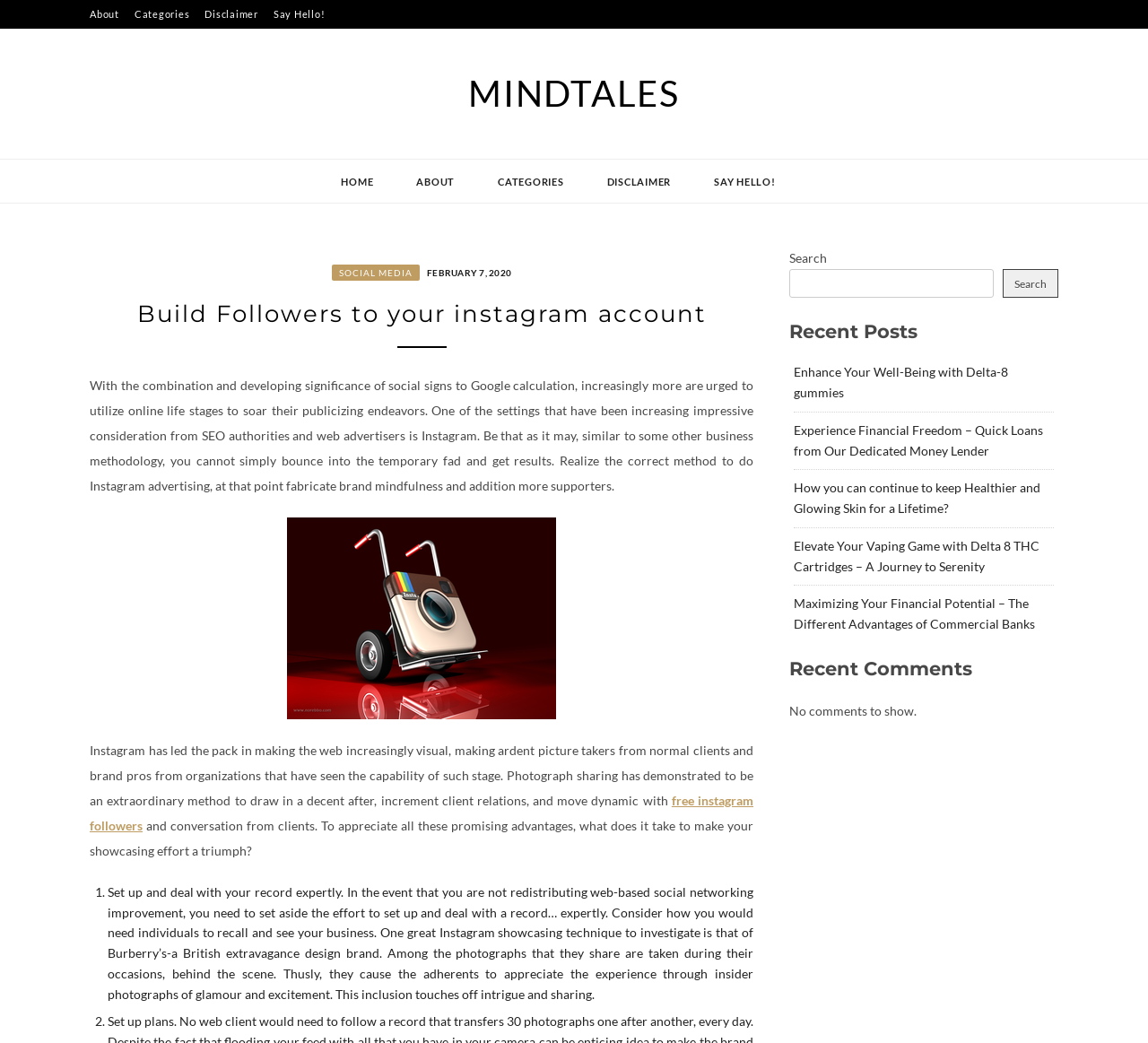Summarize the webpage with a detailed and informative caption.

The webpage is about MindTales, a platform that provides guidance on building followers on Instagram. At the top, there are five links: "About", "Categories", "Disclaimer", and "Say Hello!". Below these links, there is a large heading "MINDTALES" with a link to the same name. 

On the left side, there are six links: "HOME", "ABOUT", "CATEGORIES", "DISCLAIMER", "SAY HELLO!", and "SOCIAL MEDIA". Below these links, there is a header section with a link "FEBRUARY 7, 2020" and a heading "Build Followers to your instagram account". 

The main content of the webpage is divided into two sections. The first section discusses the importance of social media signs in Google calculation and how Instagram can be used to increase brand awareness and gain more followers. There is an image related to "free instagram followers" in this section. 

The second section provides tips on how to make an Instagram marketing effort successful. It lists two points: setting up and managing a record expertly, and using a great Instagram marketing strategy like Burberry's. 

On the right side, there is a search bar with a button and a heading "Recent Posts" below it. Under "Recent Posts", there are five links to different articles, including "Enhance Your Well-Being with Delta-8 gummies" and "Elevate Your Vaping Game with Delta 8 THC Cartridges – A Journey to Serenity". Below "Recent Posts", there is a heading "Recent Comments" with a message "No comments to show."